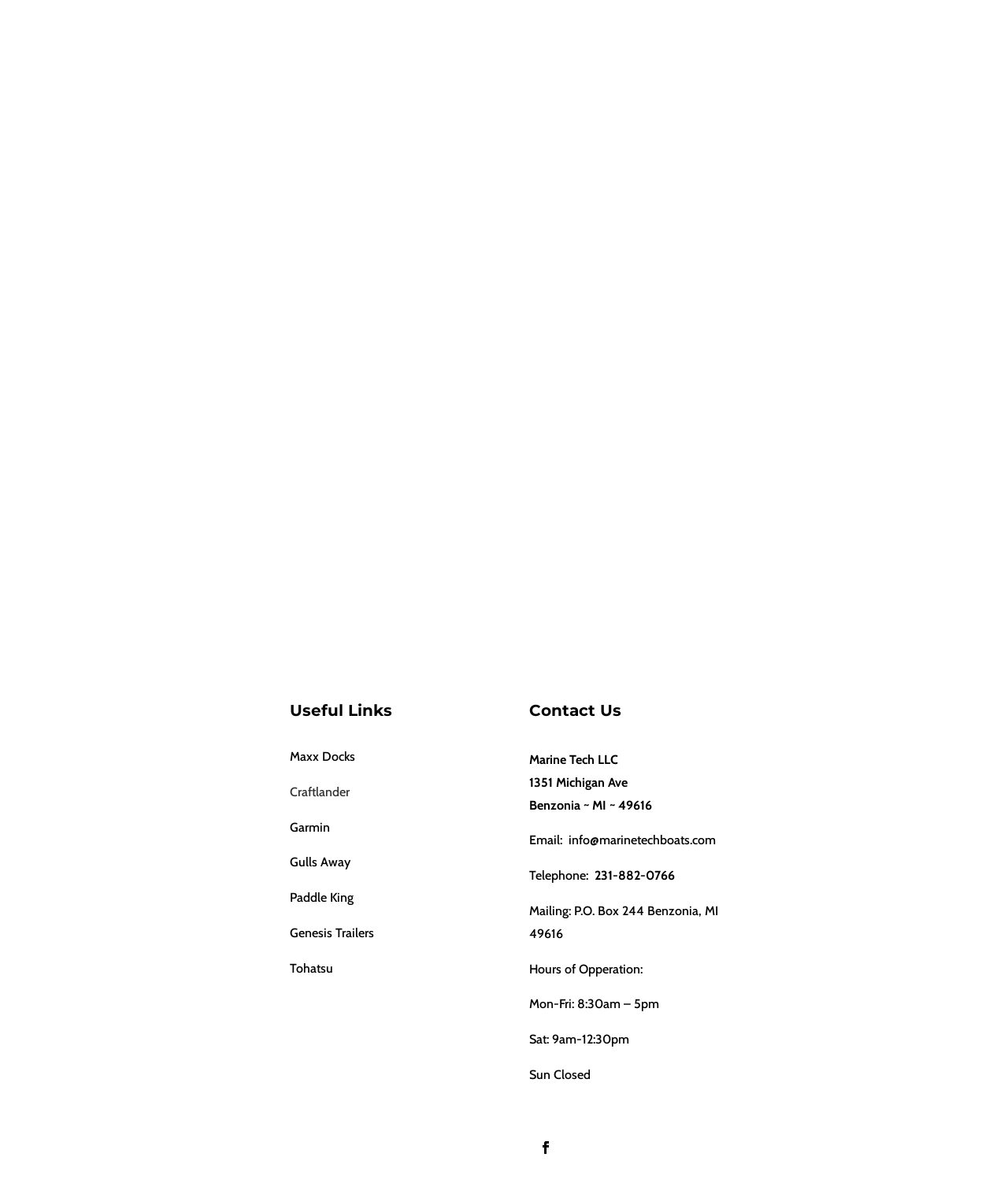Provide the bounding box coordinates of the HTML element described as: "Follow". The bounding box coordinates should be four float numbers between 0 and 1, i.e., [left, top, right, bottom].

[0.525, 0.959, 0.558, 0.987]